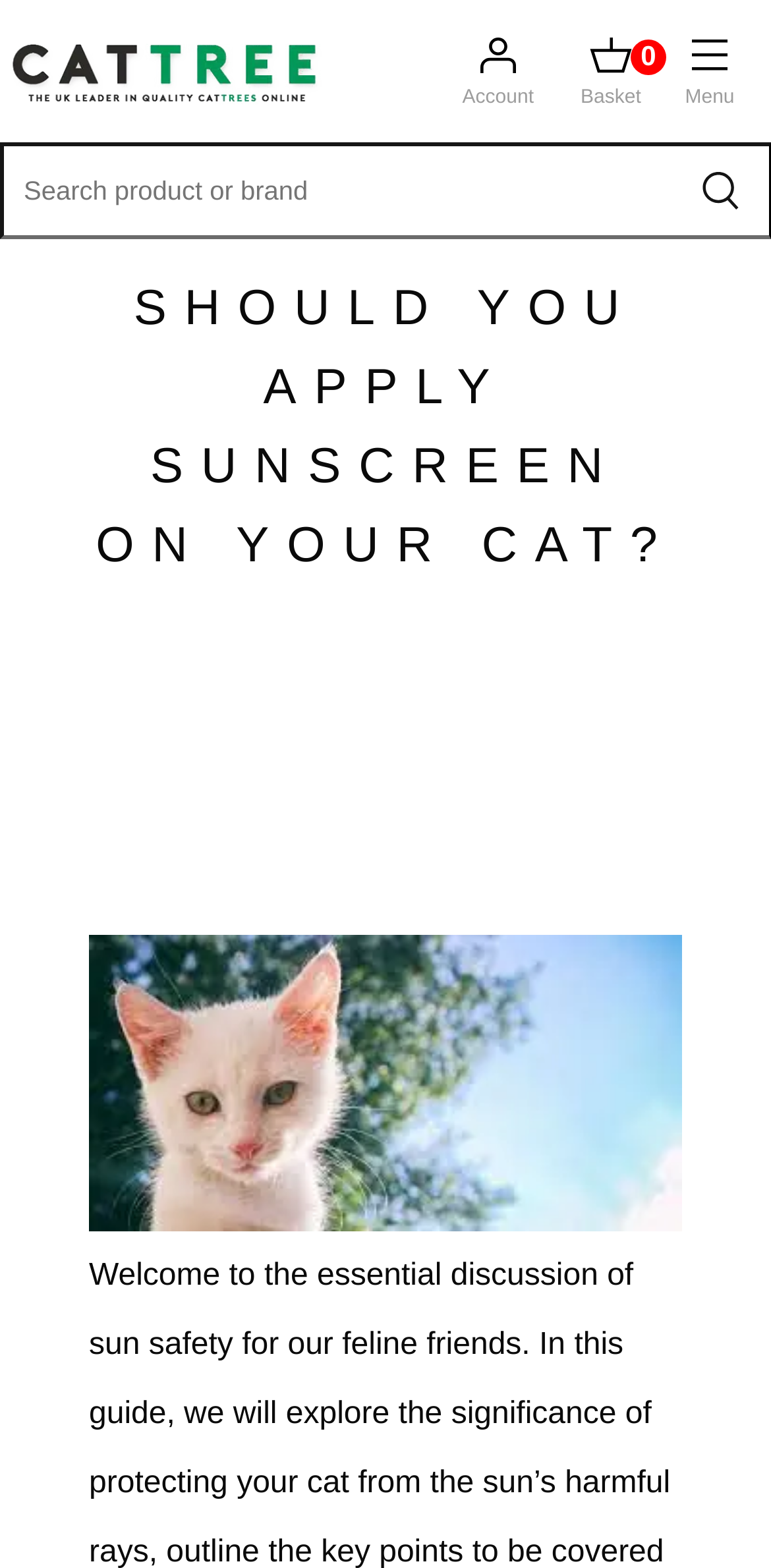Find the bounding box of the web element that fits this description: "Basket".

[0.751, 0.015, 0.833, 0.071]